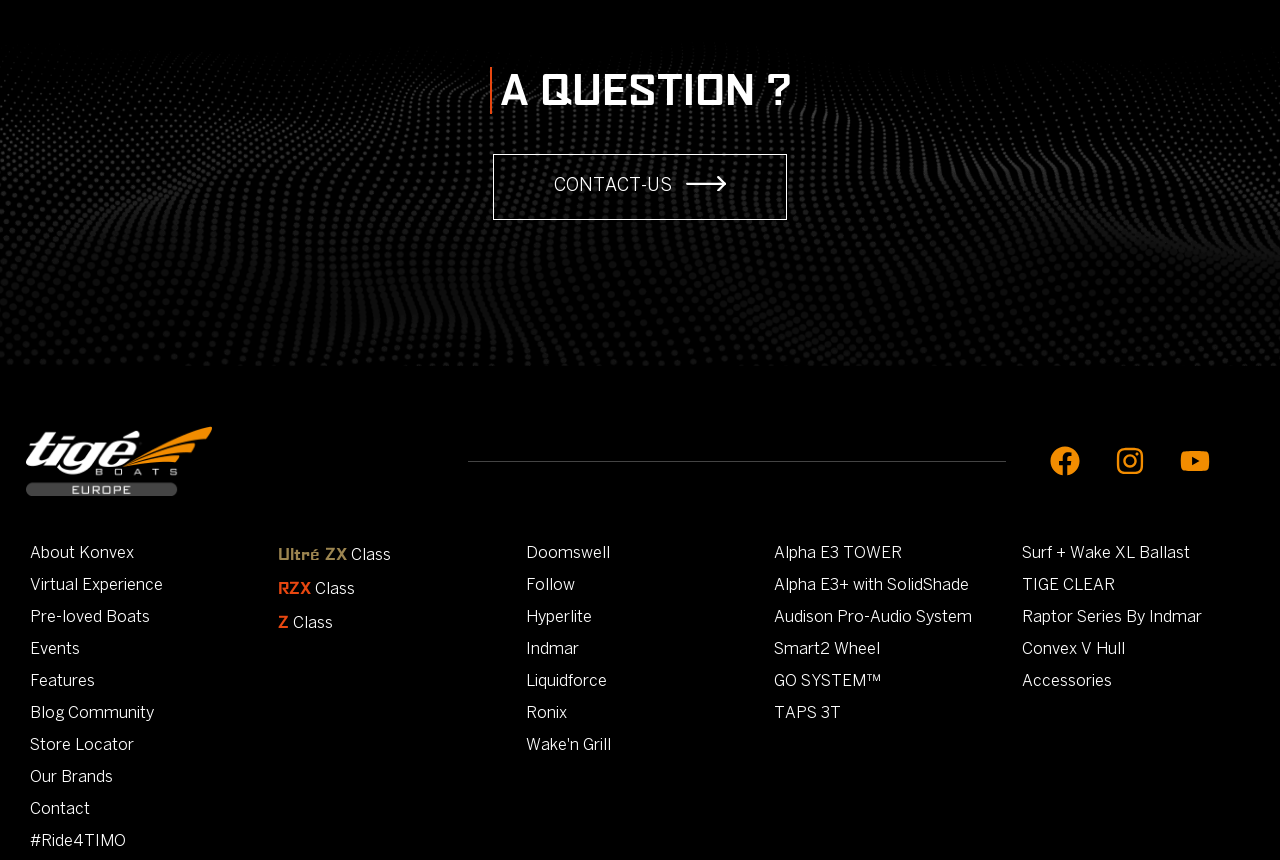Specify the bounding box coordinates of the region I need to click to perform the following instruction: "Explore the Store Locator". The coordinates must be four float numbers in the range of 0 to 1, i.e., [left, top, right, bottom].

[0.023, 0.858, 0.202, 0.877]